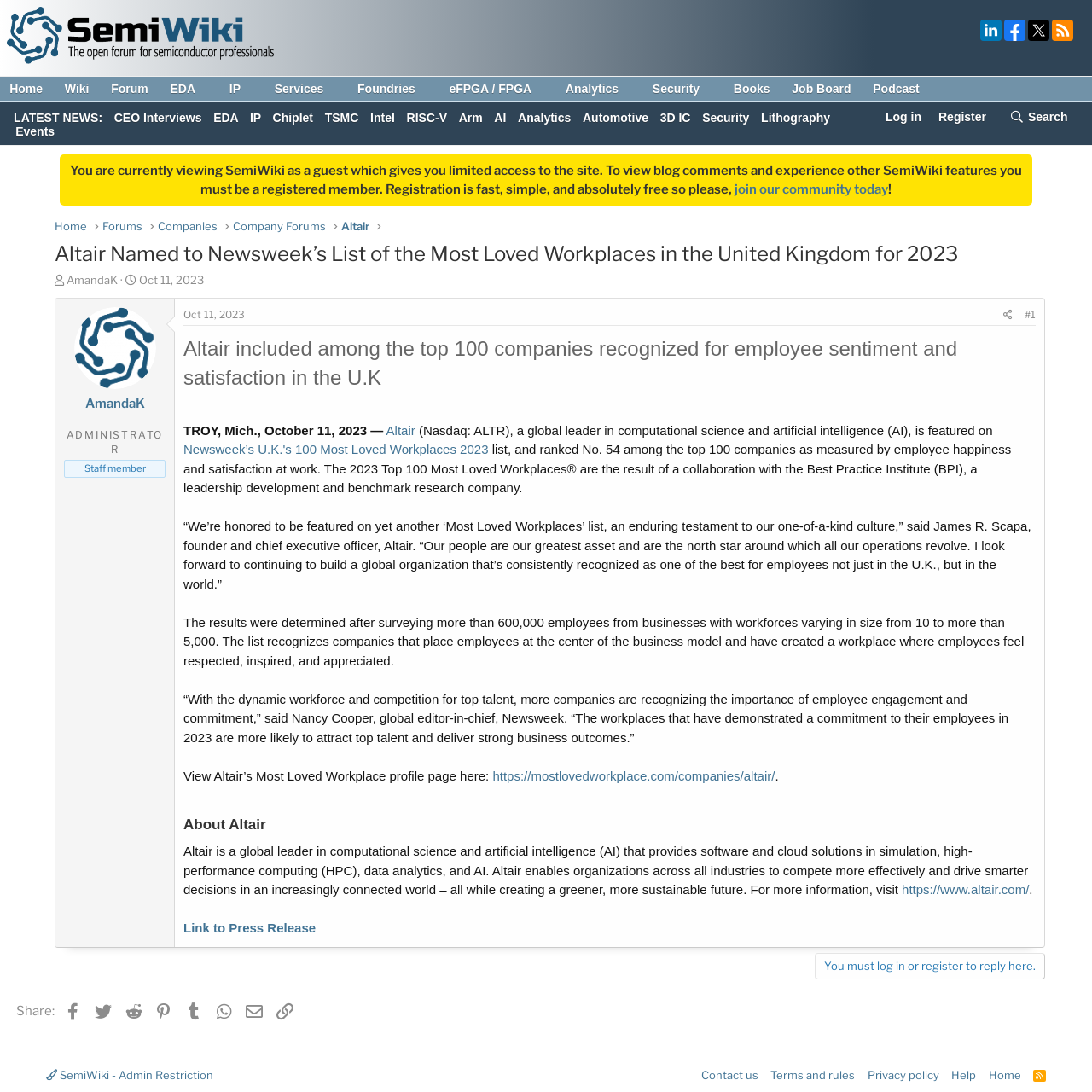What is the date when the article was published?
Refer to the image and give a detailed answer to the query.

The article mentions 'TROY, Mich., October 11, 2023 —' which indicates that the article was published on October 11, 2023.